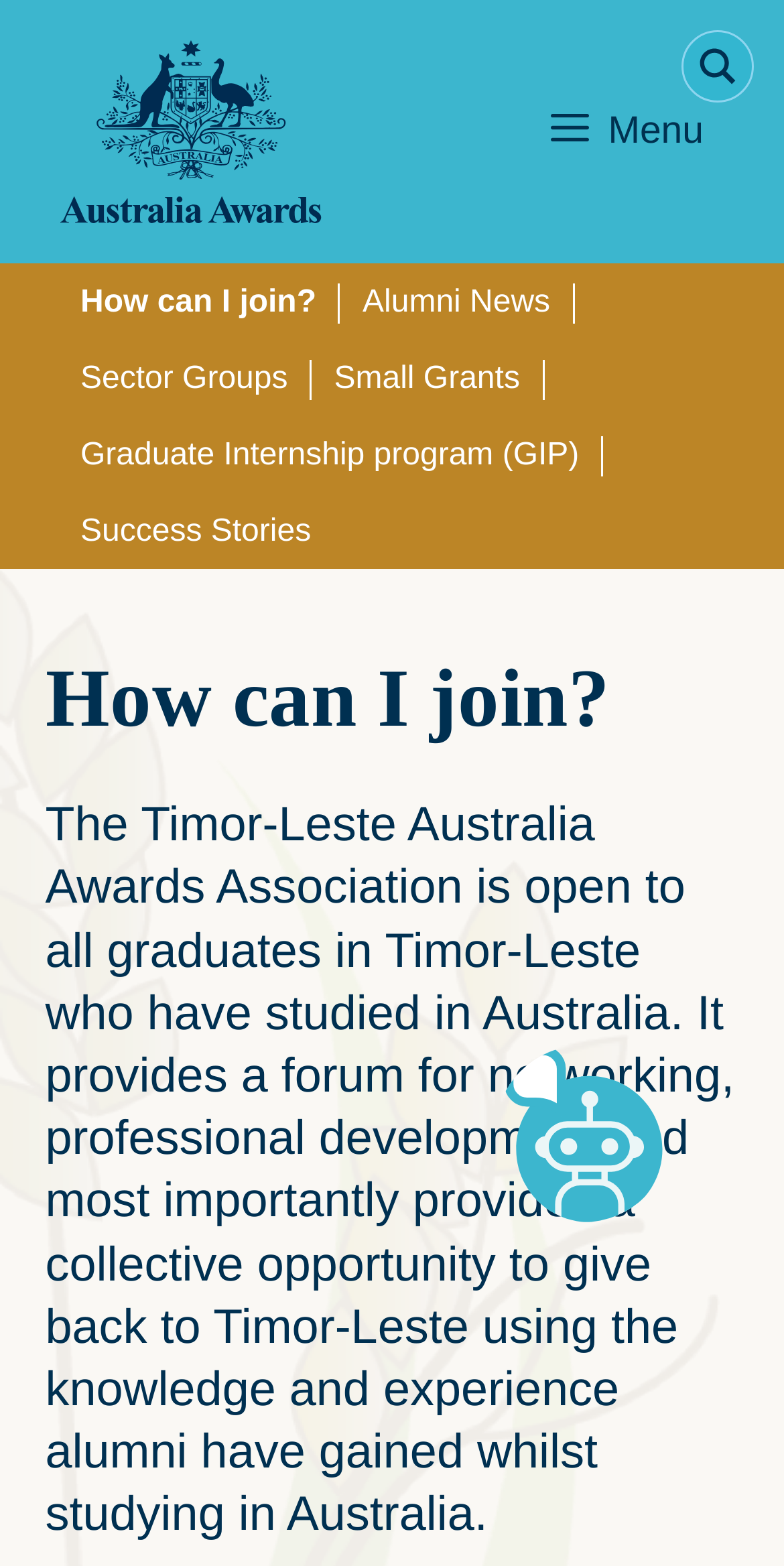Locate the bounding box coordinates of the element that should be clicked to fulfill the instruction: "Click the Australia Awards Timor-Leste logo".

[0.077, 0.026, 0.41, 0.142]